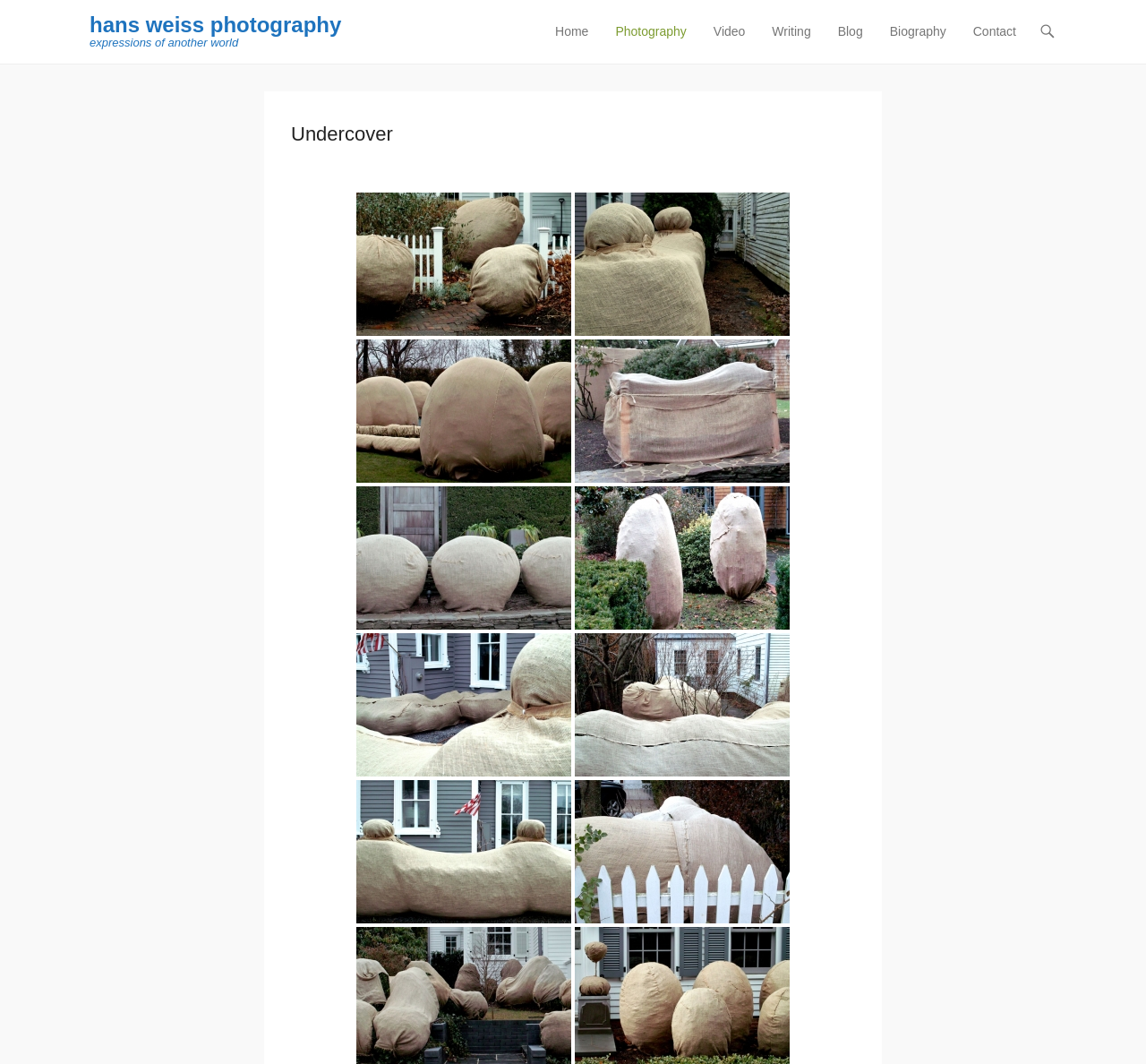Find the bounding box coordinates for the UI element that matches this description: "alt="8 SDIM0125" title="8 SDIM0125"".

[0.502, 0.595, 0.689, 0.73]